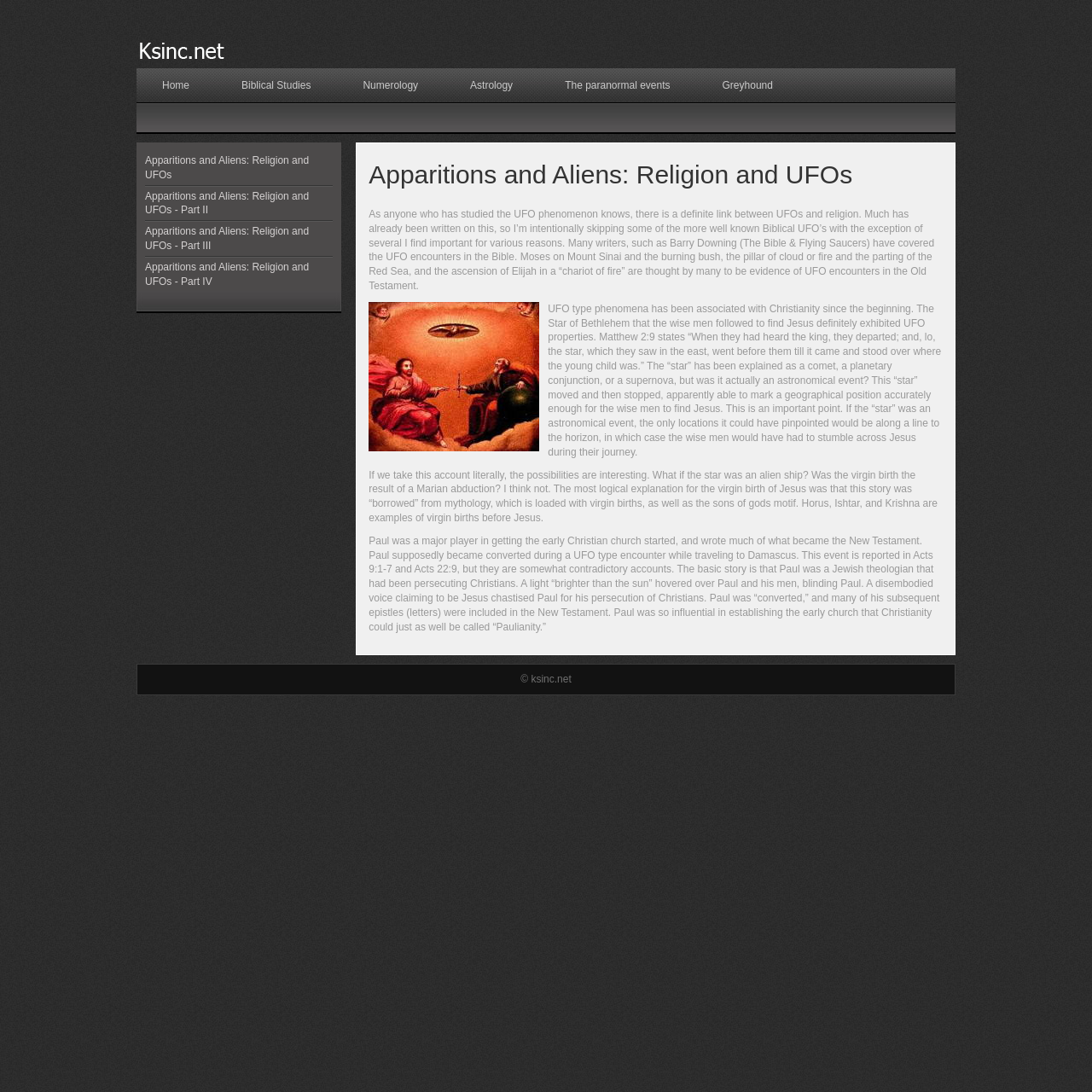Respond to the question below with a single word or phrase: What is the purpose of Paul's encounter with the light?

Conversion